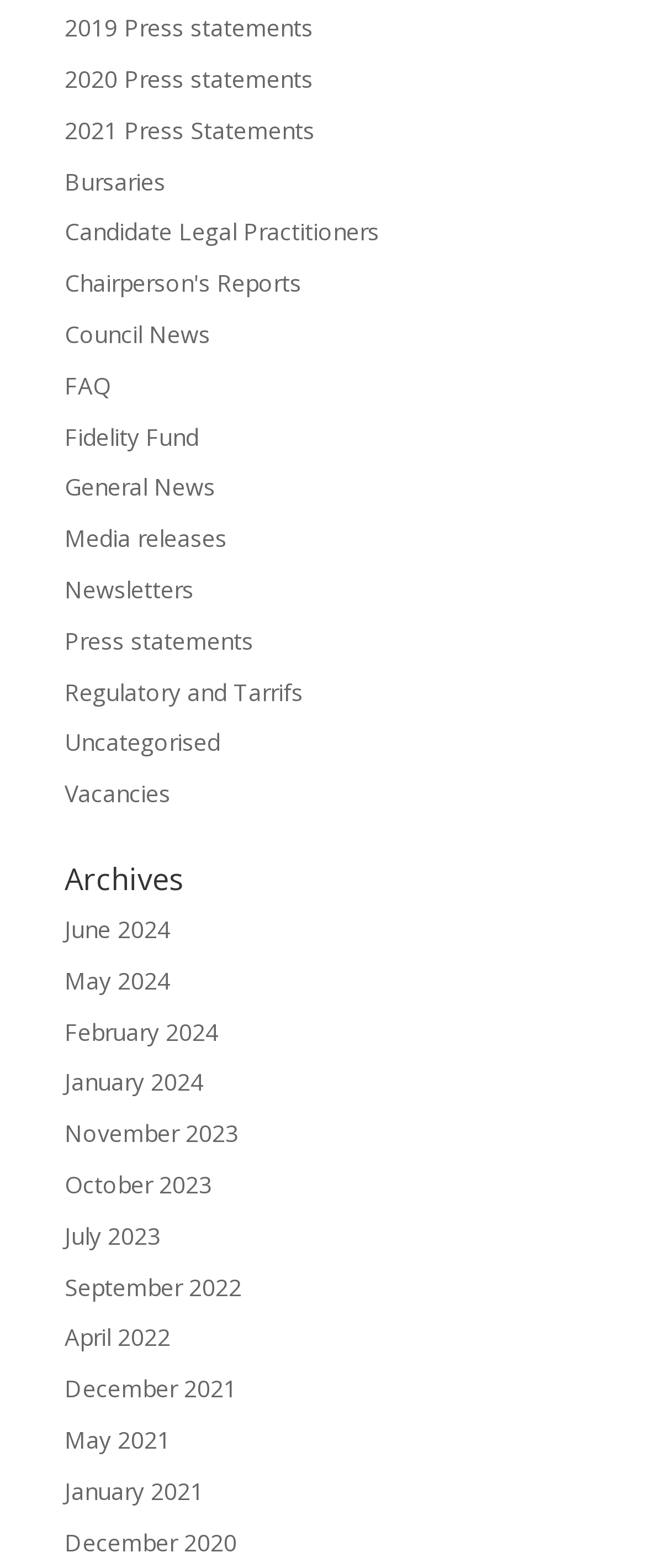Specify the bounding box coordinates of the area that needs to be clicked to achieve the following instruction: "Learn about candidate legal practitioners".

[0.1, 0.138, 0.587, 0.158]